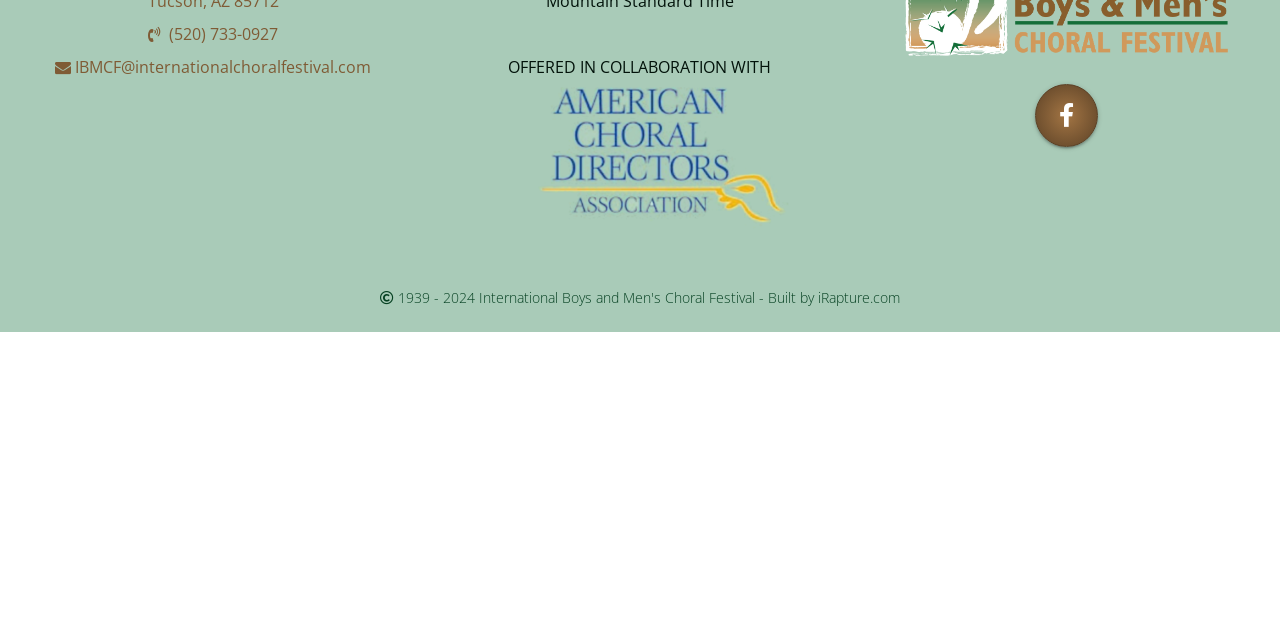Provide the bounding box coordinates of the HTML element described by the text: "Volunteer Portal". The coordinates should be in the format [left, top, right, bottom] with values between 0 and 1.

None